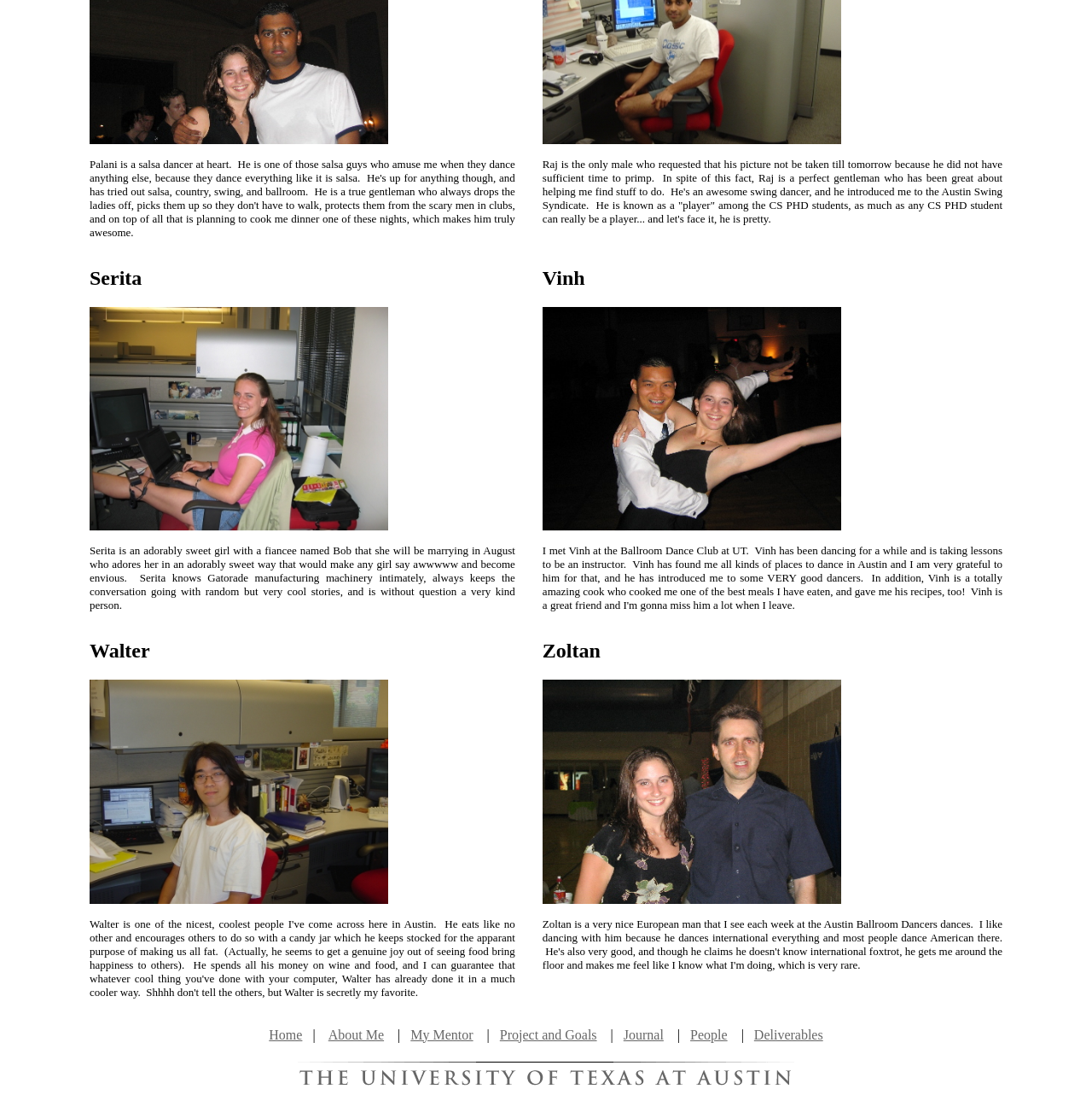How many people are described on this webpage?
Please answer the question with a detailed and comprehensive explanation.

There are five people described on this webpage: Raj, Serita, Vinh, Walter, and Zoltan. Each person has a paragraph of text describing their personality, interests, and interactions with the author.